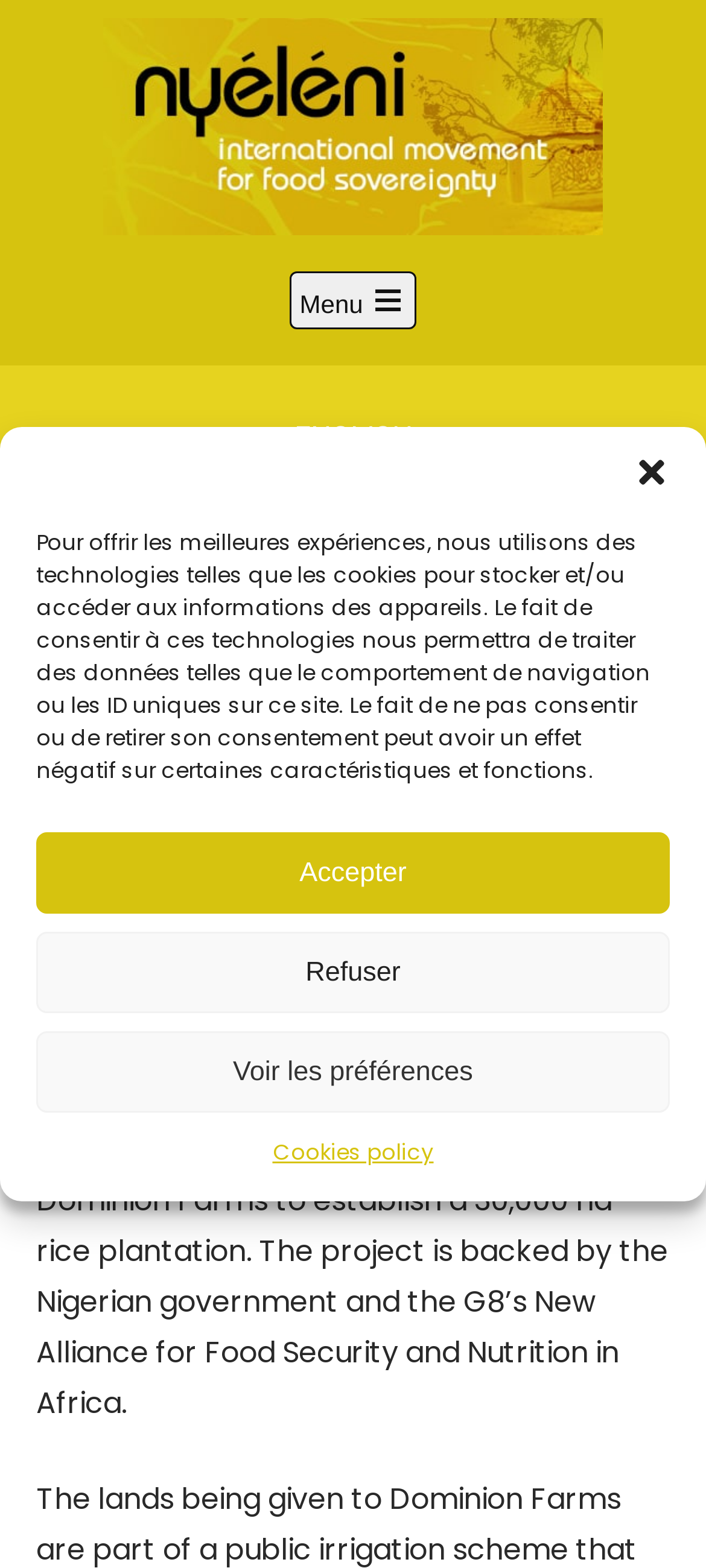What is the name of the farm mentioned in the article?
We need a detailed and meticulous answer to the question.

The article mentions a land grab in Nigeria by a U.S. company, and the name of the company is Dominion Farms, which is establishing a 30,000 ha rice plantation.